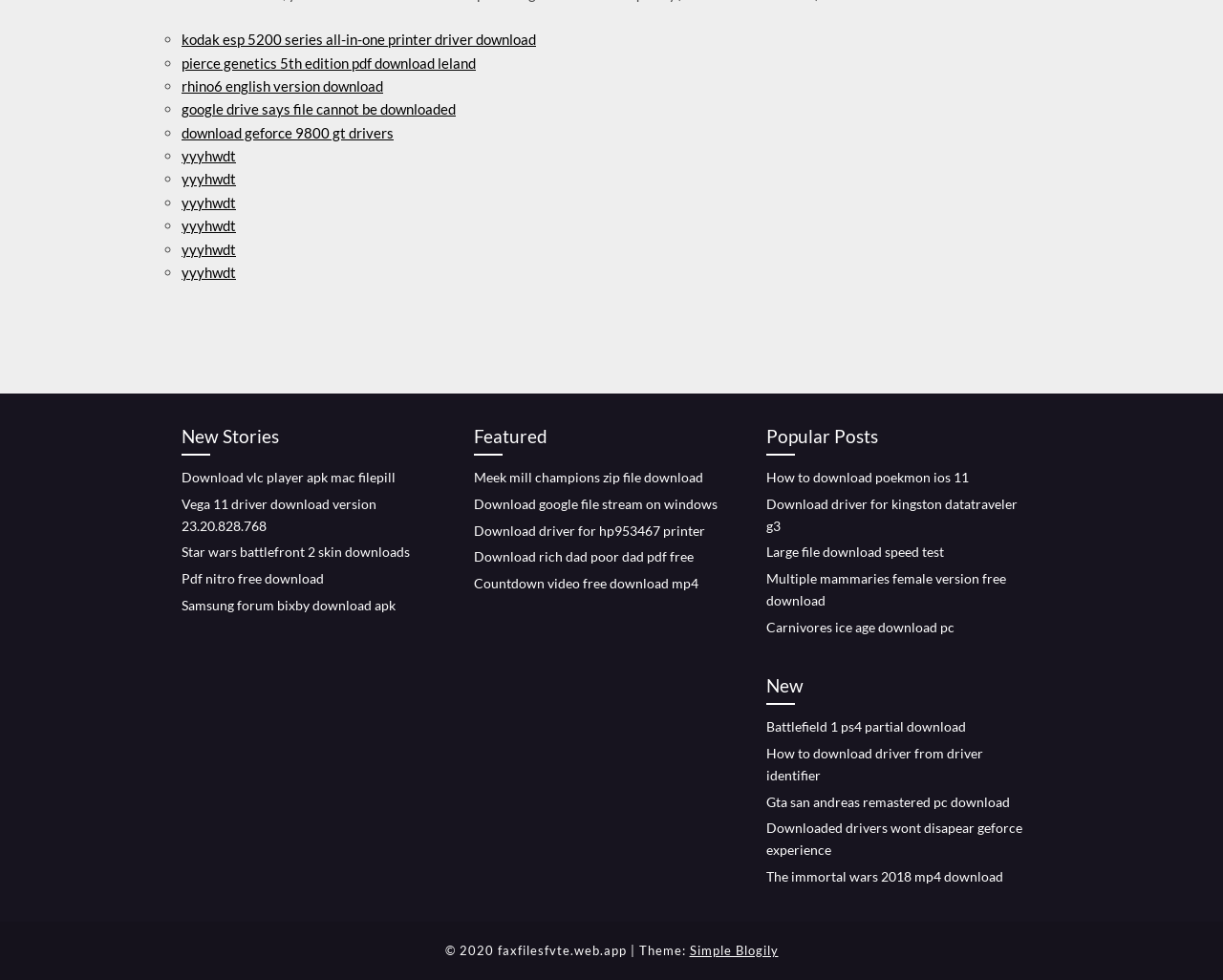Identify the bounding box coordinates of the section that should be clicked to achieve the task described: "Download geforce 9800 gt drivers".

[0.148, 0.126, 0.322, 0.144]